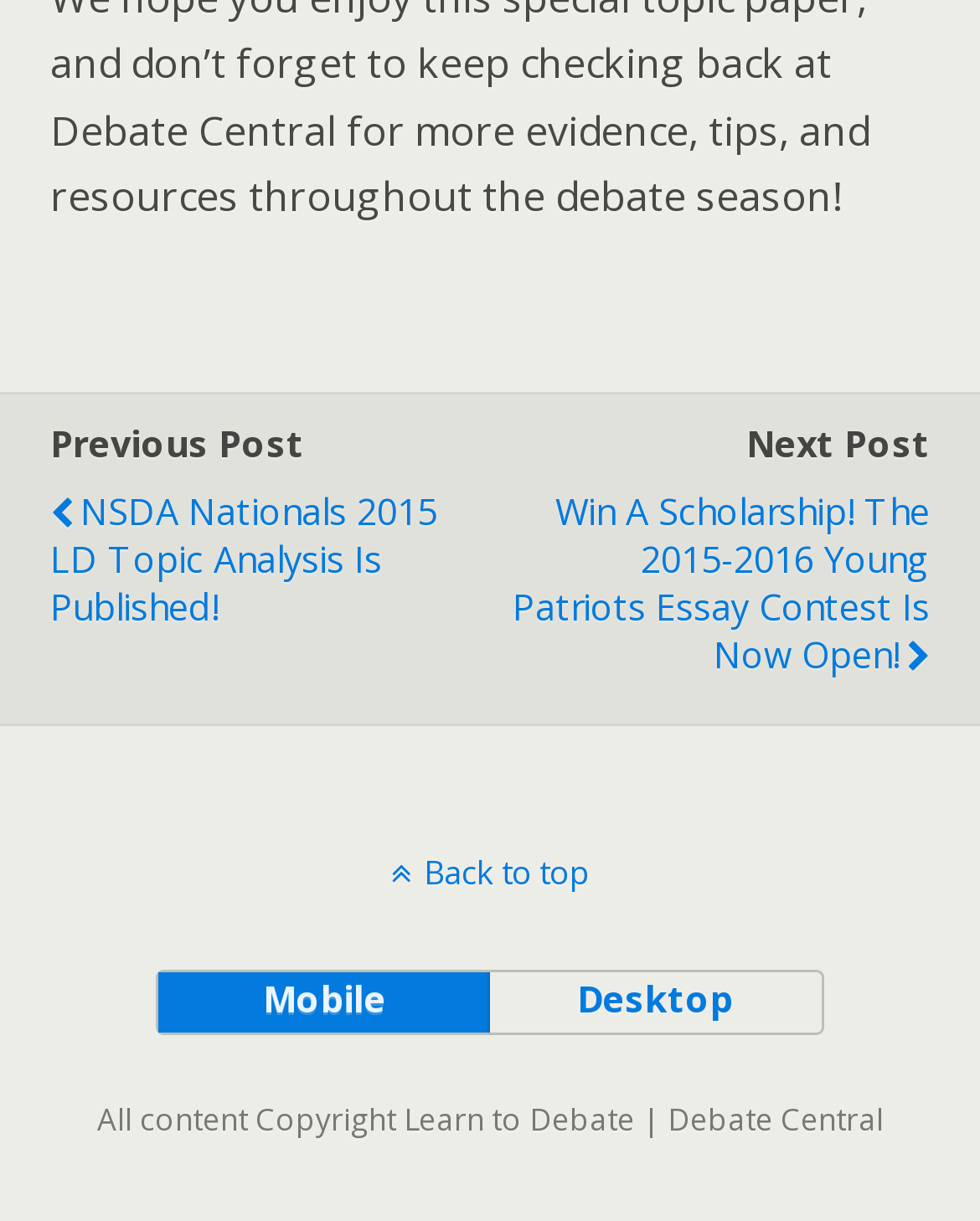What is the text of the 'Back to top' link?
Using the picture, provide a one-word or short phrase answer.

Back to top